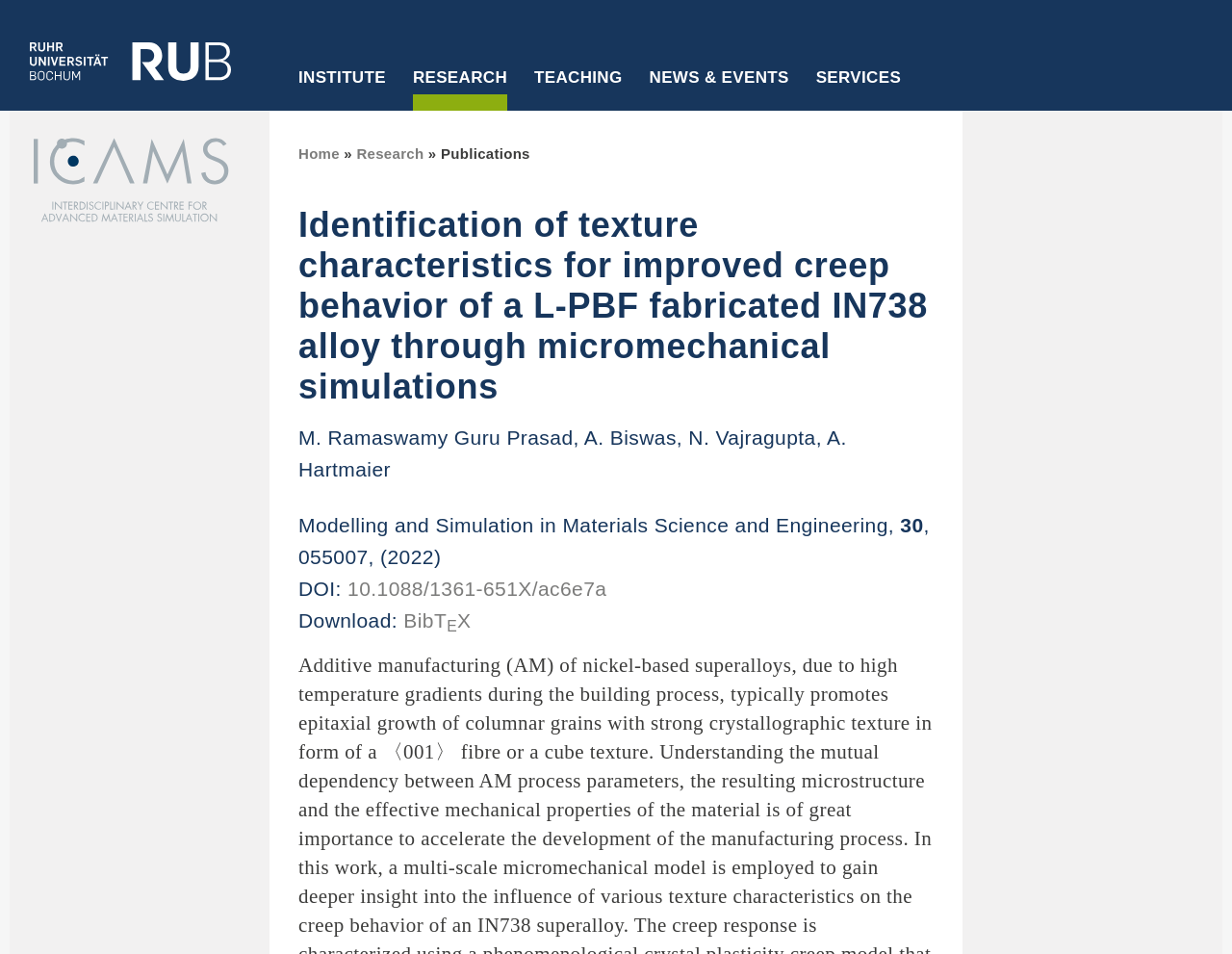Pinpoint the bounding box coordinates of the area that must be clicked to complete this instruction: "Click the 'Download' link".

[0.328, 0.639, 0.382, 0.662]